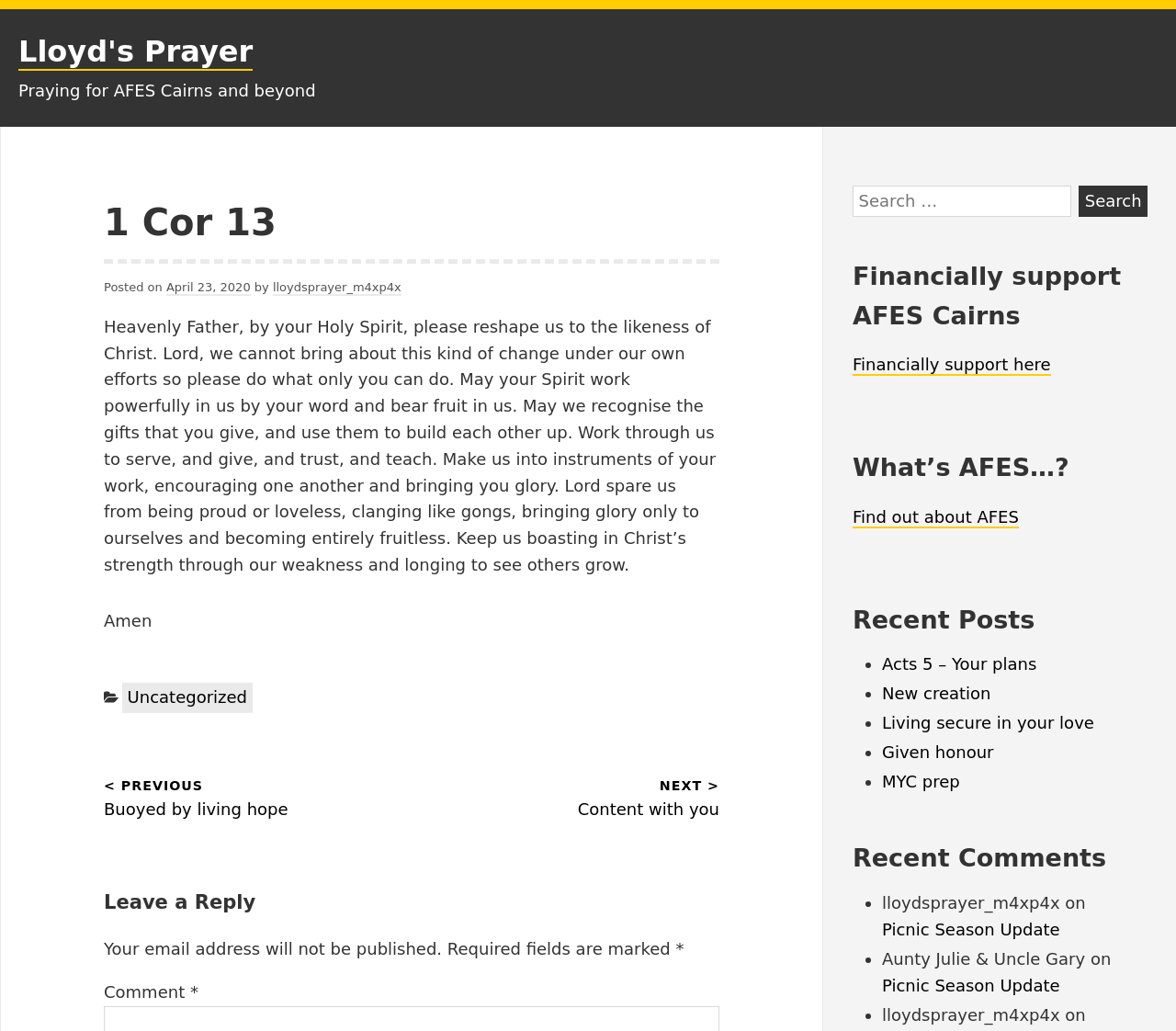What is AFES?
Refer to the image and provide a one-word or short phrase answer.

AFES Cairns